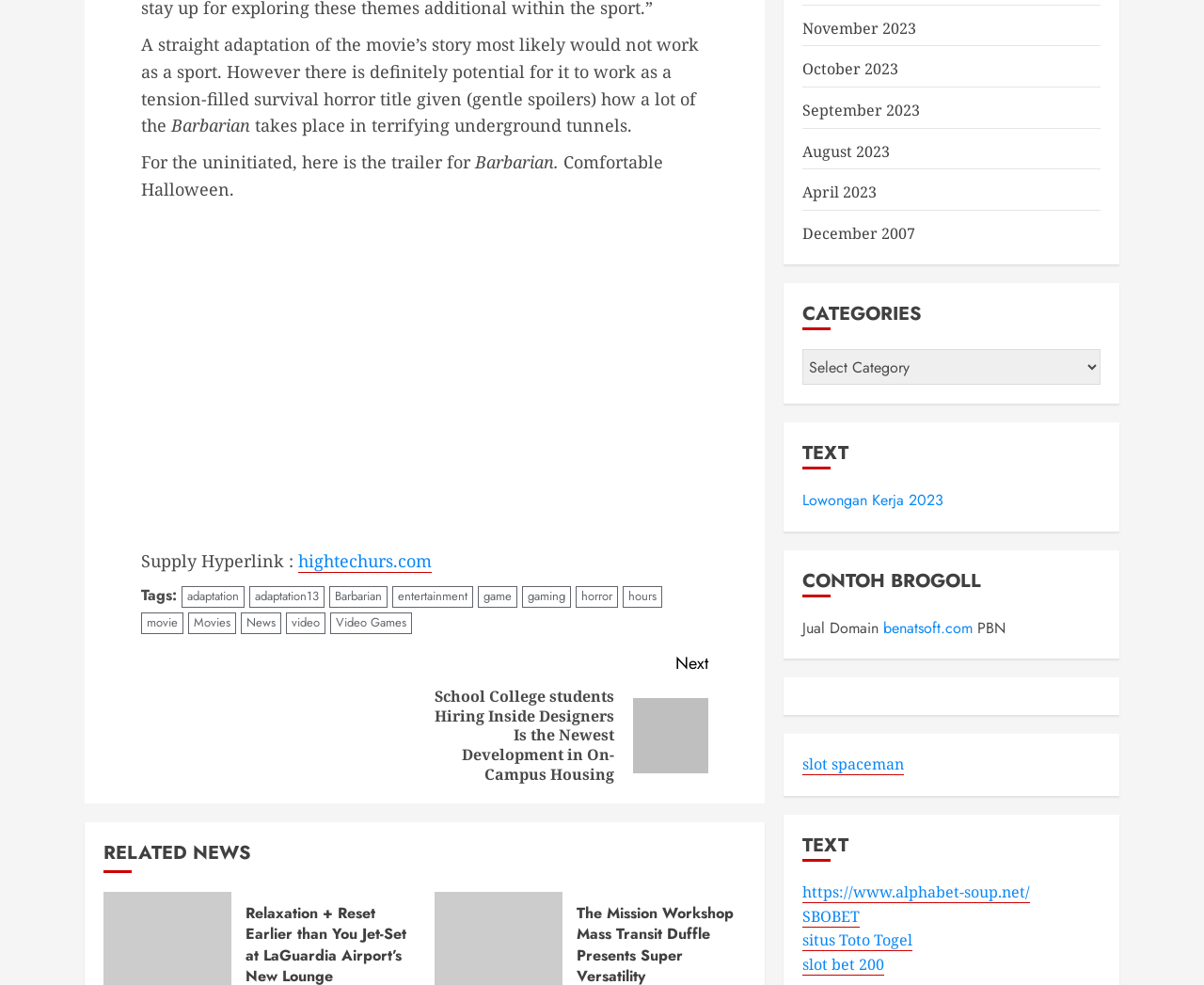Indicate the bounding box coordinates of the clickable region to achieve the following instruction: "Select a category from the dropdown menu."

[0.667, 0.355, 0.914, 0.391]